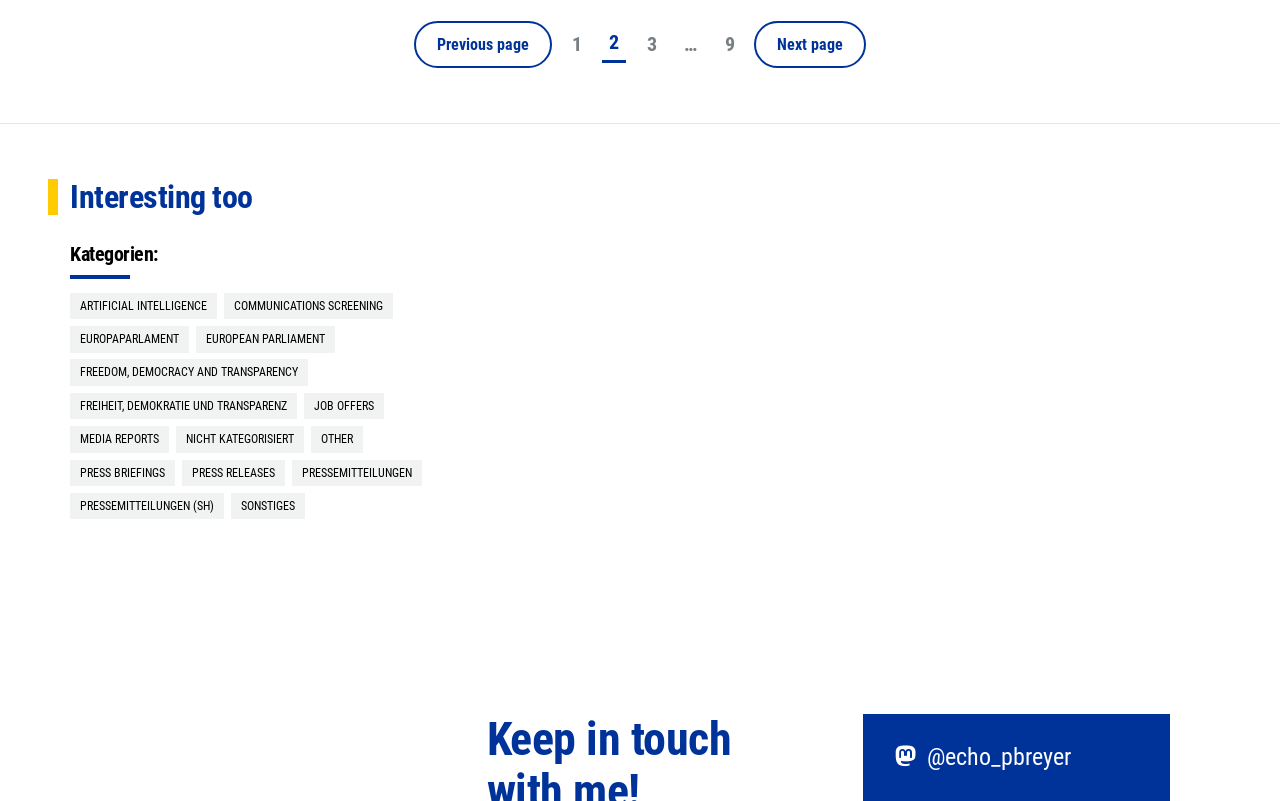Please respond to the question using a single word or phrase:
What categories are listed on the webpage?

ARTIFICIAL INTELLIGENCE, COMMUNICATIONS SCREENING, etc.